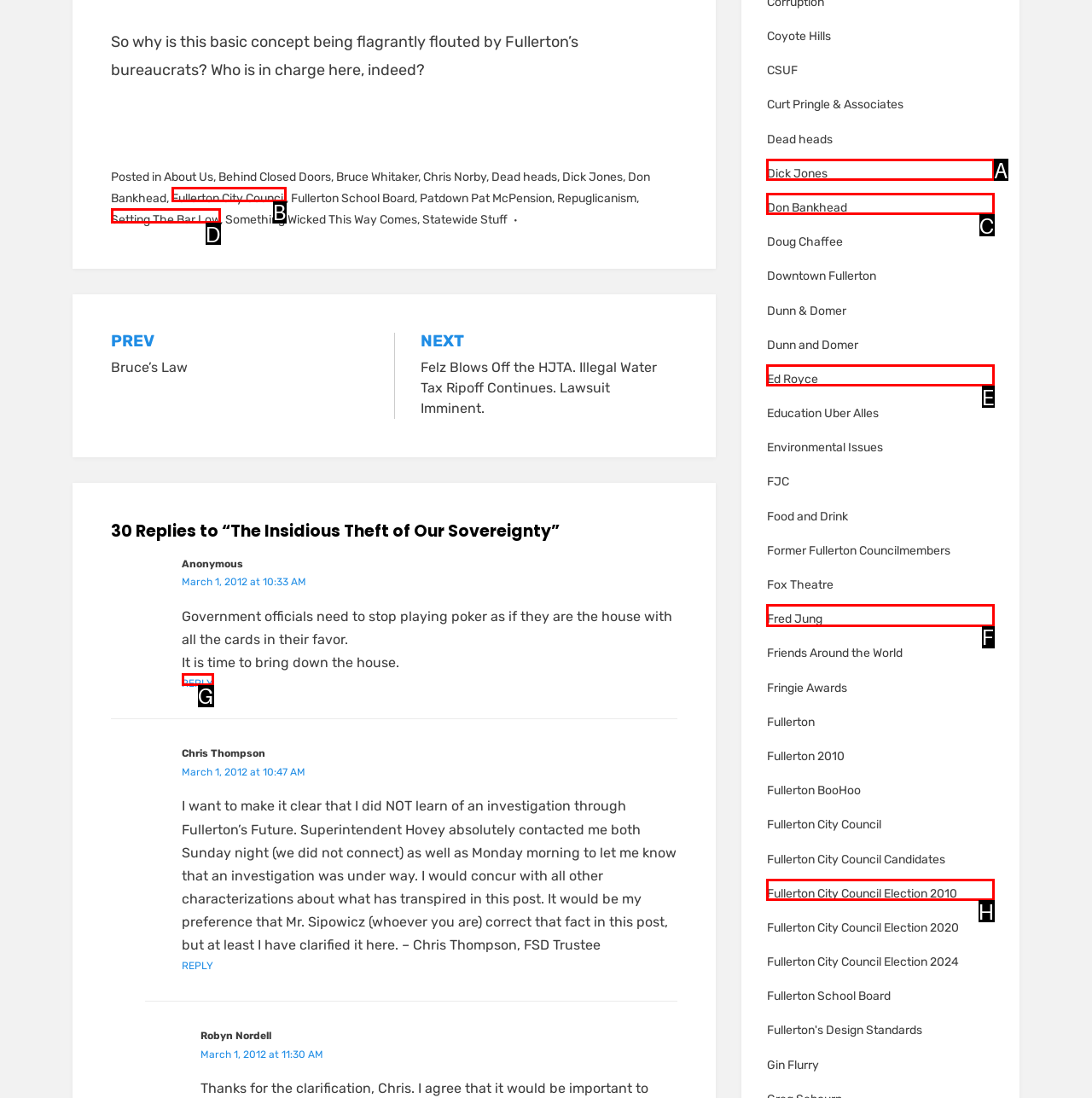Based on the element description: Fullerton City Council Election 2010, choose the HTML element that matches best. Provide the letter of your selected option.

H